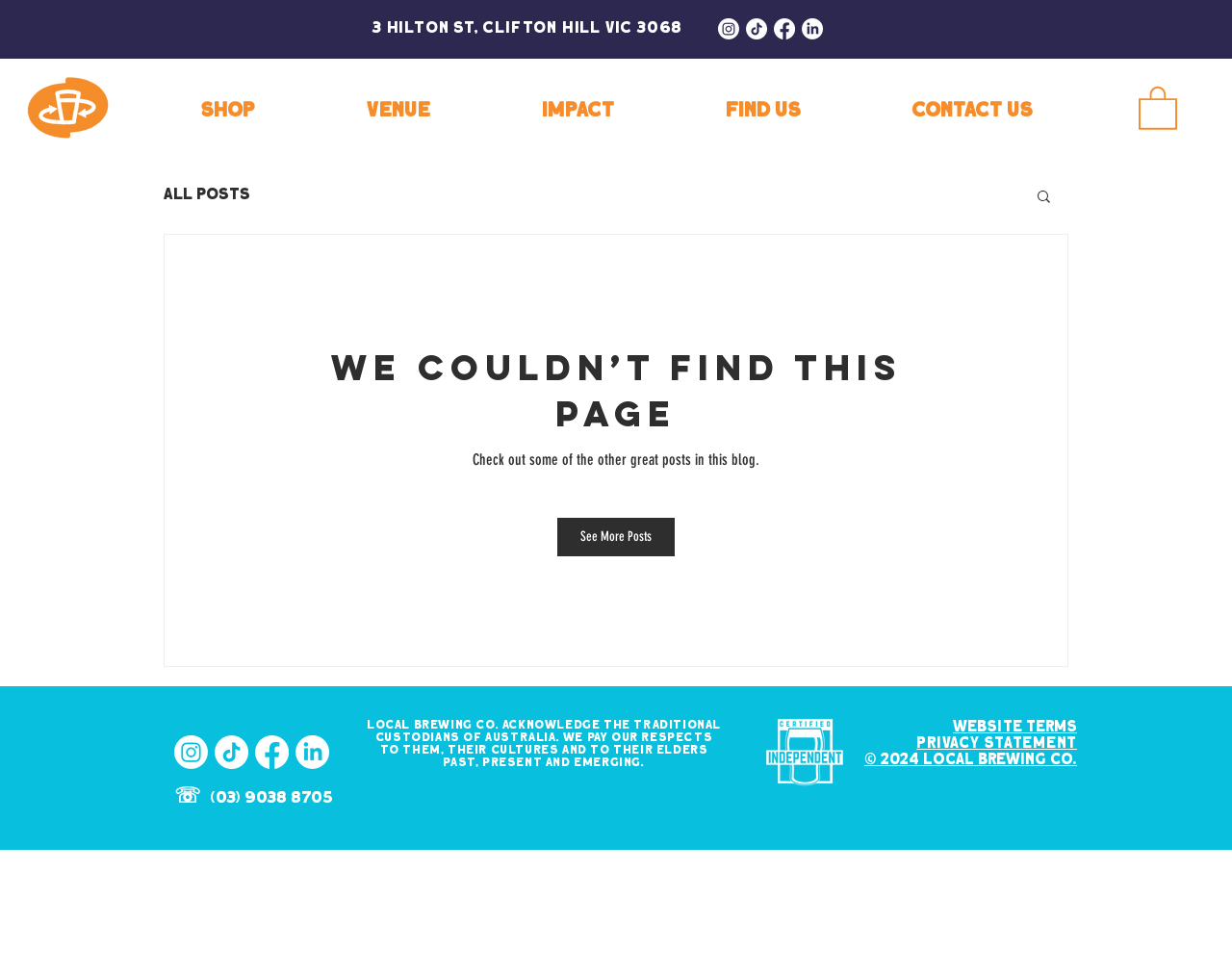What is the phone number of Local Brewing Co.?
Based on the visual details in the image, please answer the question thoroughly.

The phone number of Local Brewing Co. can be found at the bottom of the webpage, which is '(03) 9038 8705'. This information is provided in a heading element.